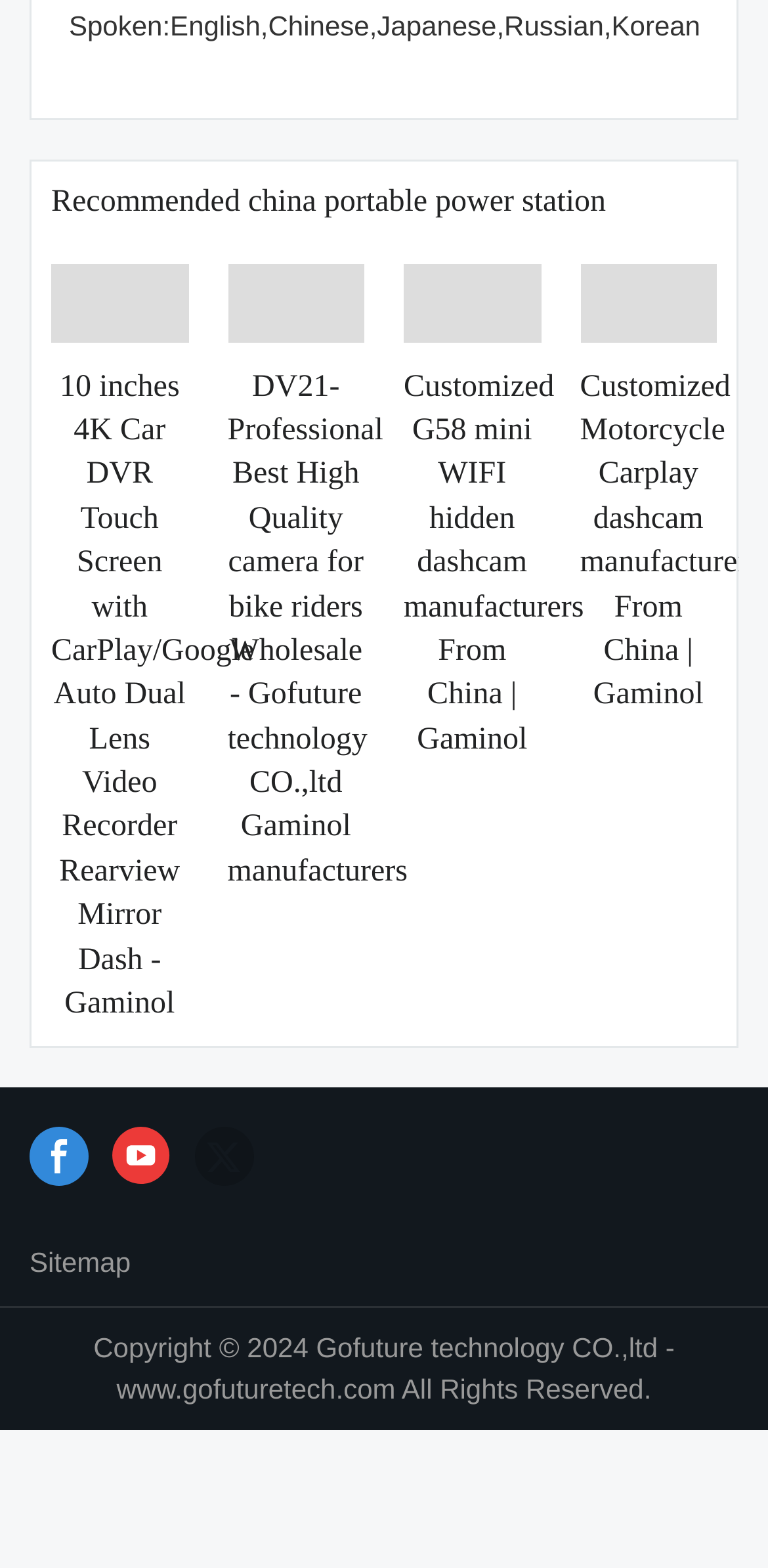Determine the bounding box coordinates of the section I need to click to execute the following instruction: "explore Children’s Ministry". Provide the coordinates as four float numbers between 0 and 1, i.e., [left, top, right, bottom].

None